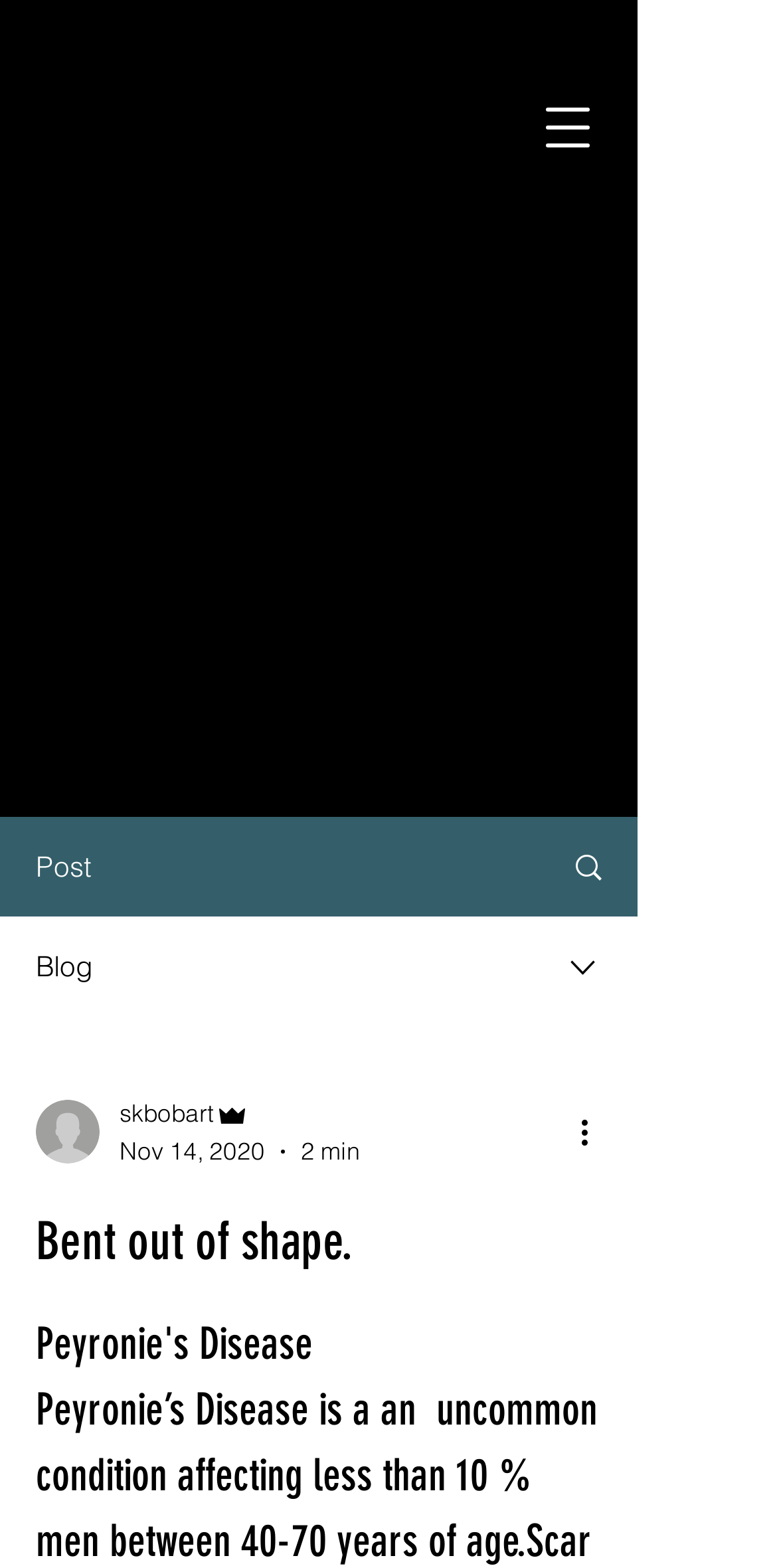What is the file type of the image?
Answer the question with just one word or phrase using the image.

jpg